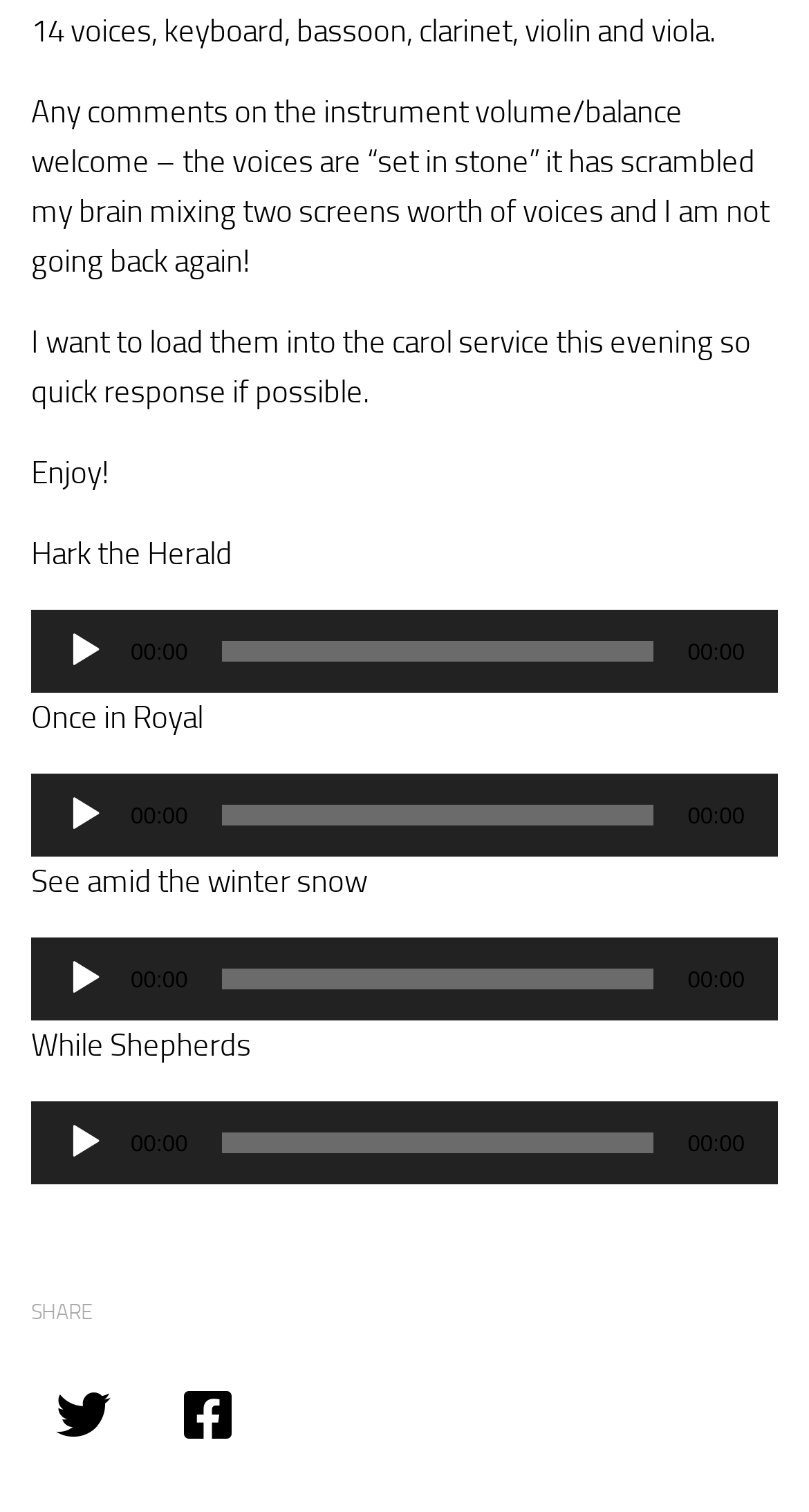Extract the bounding box coordinates of the UI element described by: "Homepage". The coordinates should include four float numbers ranging from 0 to 1, e.g., [left, top, right, bottom].

None